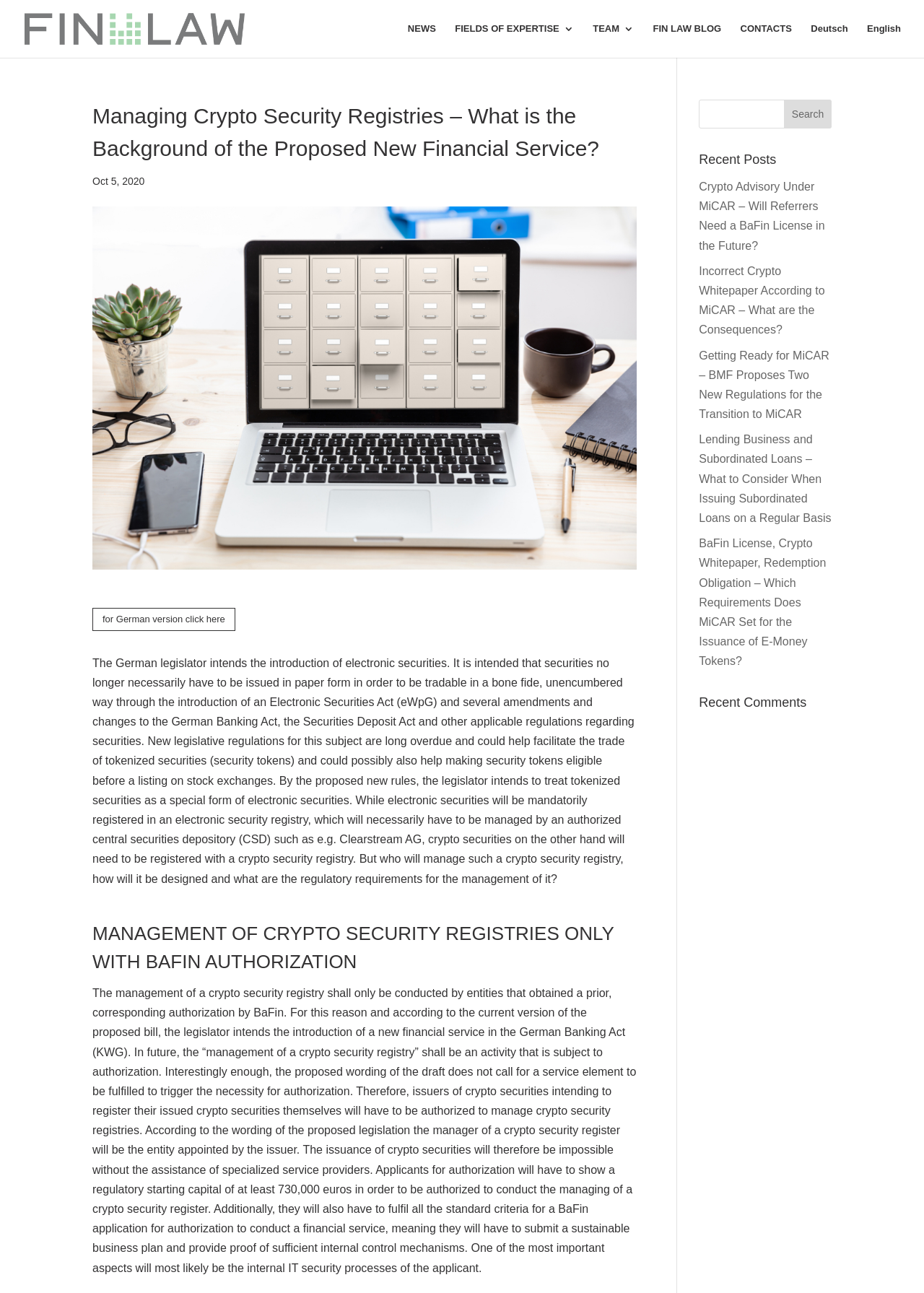Locate the bounding box coordinates of the clickable element to fulfill the following instruction: "Click on NEWS". Provide the coordinates as four float numbers between 0 and 1 in the format [left, top, right, bottom].

[0.441, 0.018, 0.472, 0.045]